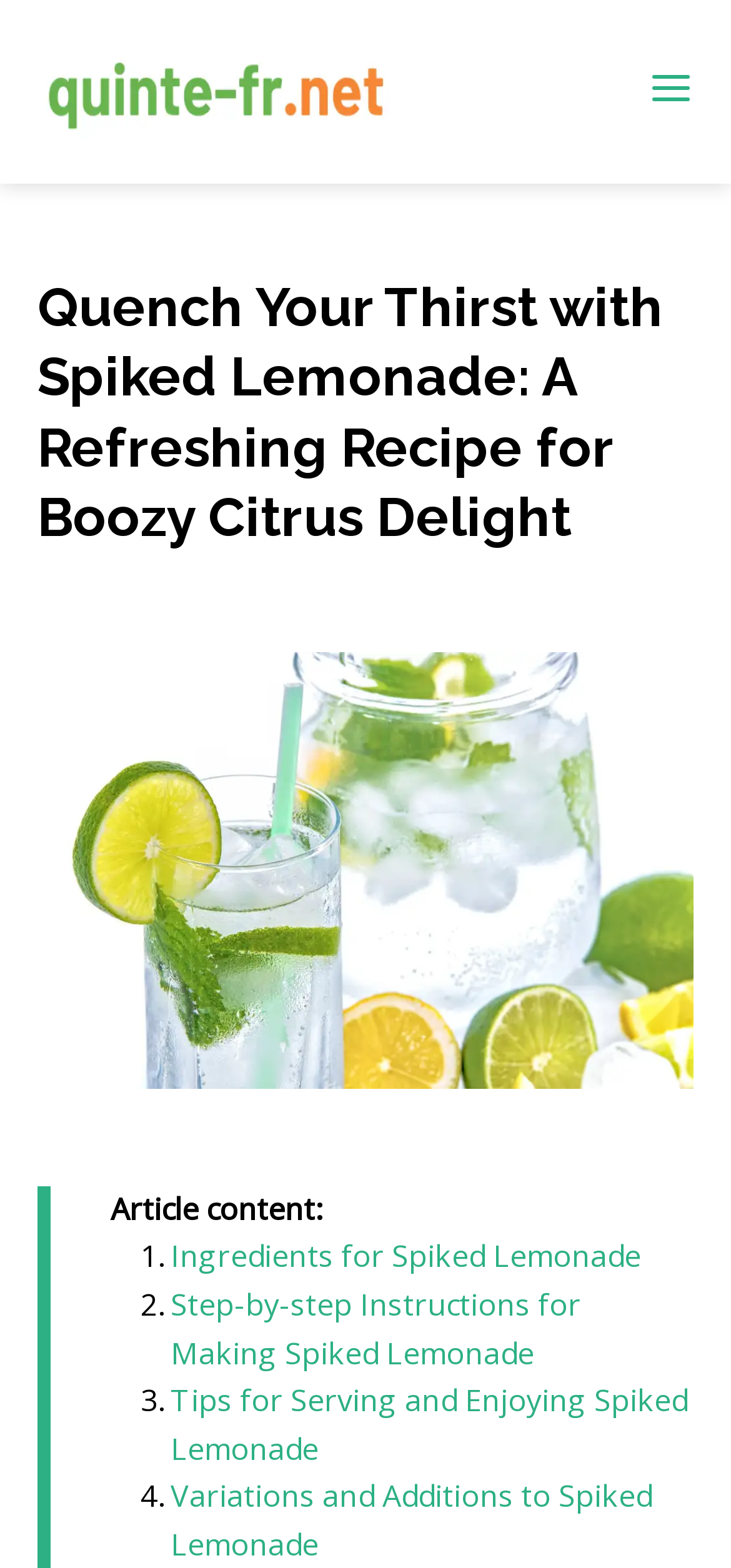Provide an in-depth caption for the contents of the webpage.

The webpage is about a recipe for spiked lemonade, with a focus on providing a refreshing and boozy citrus drink experience. At the top left of the page, there is a link to "quinte-fr.net" accompanied by a small image. To the right of this link, there is a button with an image. 

Below these elements, the main title "Quench Your Thirst with Spiked Lemonade: A Refreshing Recipe for Boozy Citrus Delight" is prominently displayed, followed by a large image of spiked lemonade. 

The article content is divided into sections, with a heading "Article content:" indicating the start of the recipe. The recipe is presented in a list format, with four main sections: "Ingredients for Spiked Lemonade", "Step-by-step Instructions for Making Spiked Lemonade", "Tips for Serving and Enjoying Spiked Lemonade", and "Variations and Additions to Spiked Lemonade". Each section is marked with a numbered list marker (1., 2., 3., and 4.) and contains a link to the corresponding content.